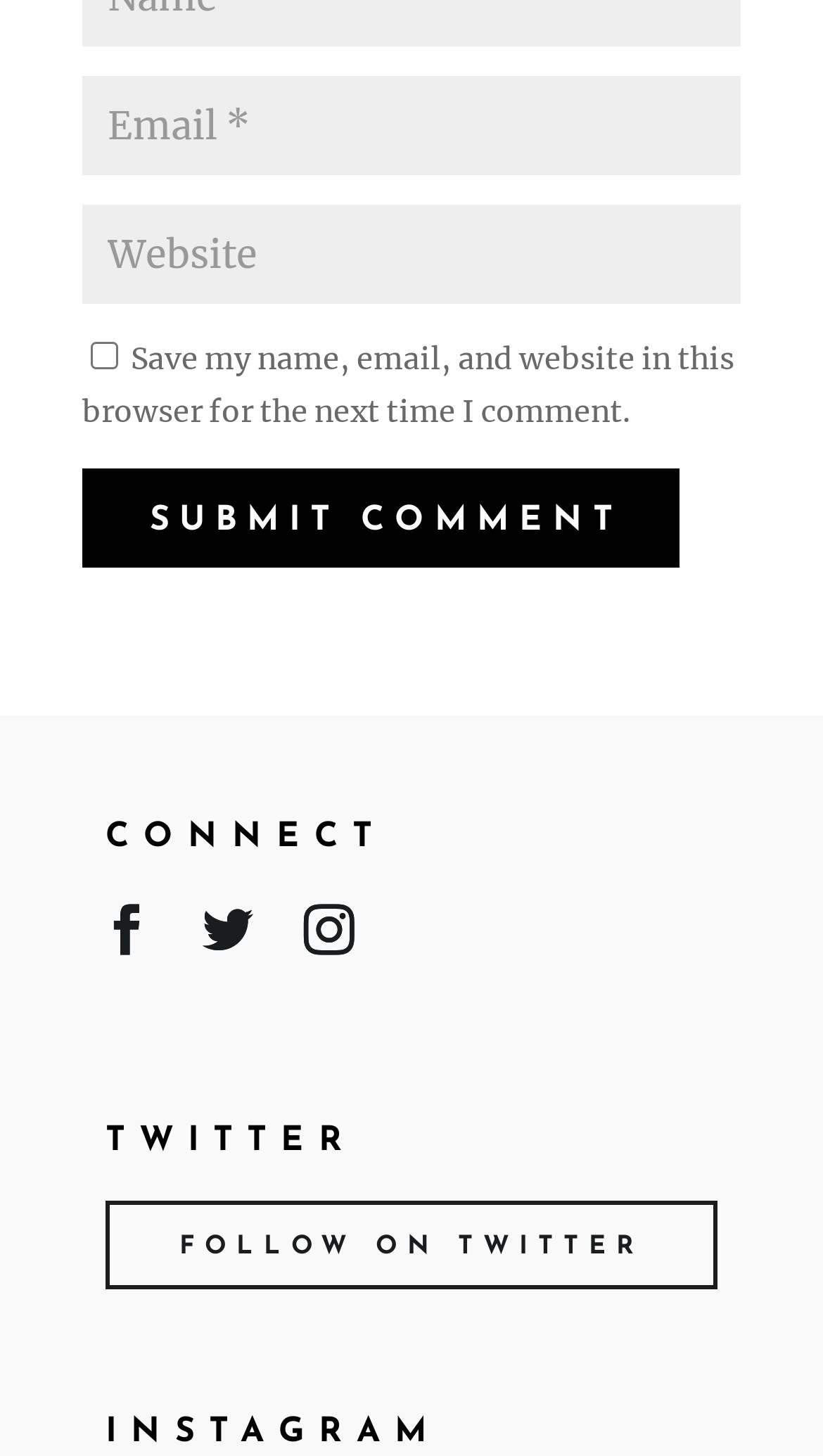Bounding box coordinates are specified in the format (top-left x, top-left y, bottom-right x, bottom-right y). All values are floating point numbers bounded between 0 and 1. Please provide the bounding box coordinate of the region this sentence describes: input value="Website" name="url"

[0.1, 0.141, 0.9, 0.209]